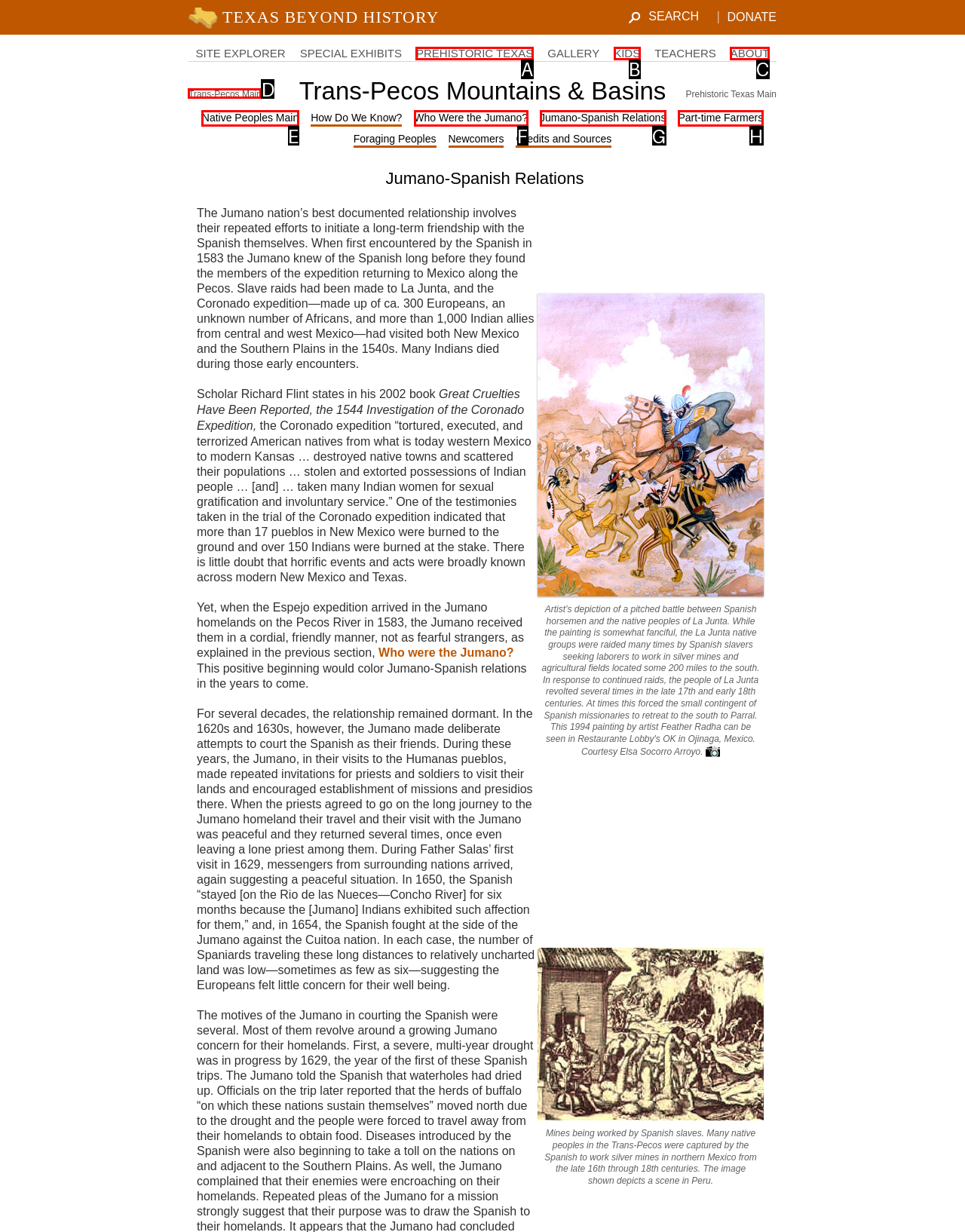For the instruction: Explore the Trans-Pecos Main page, which HTML element should be clicked?
Respond with the letter of the appropriate option from the choices given.

D